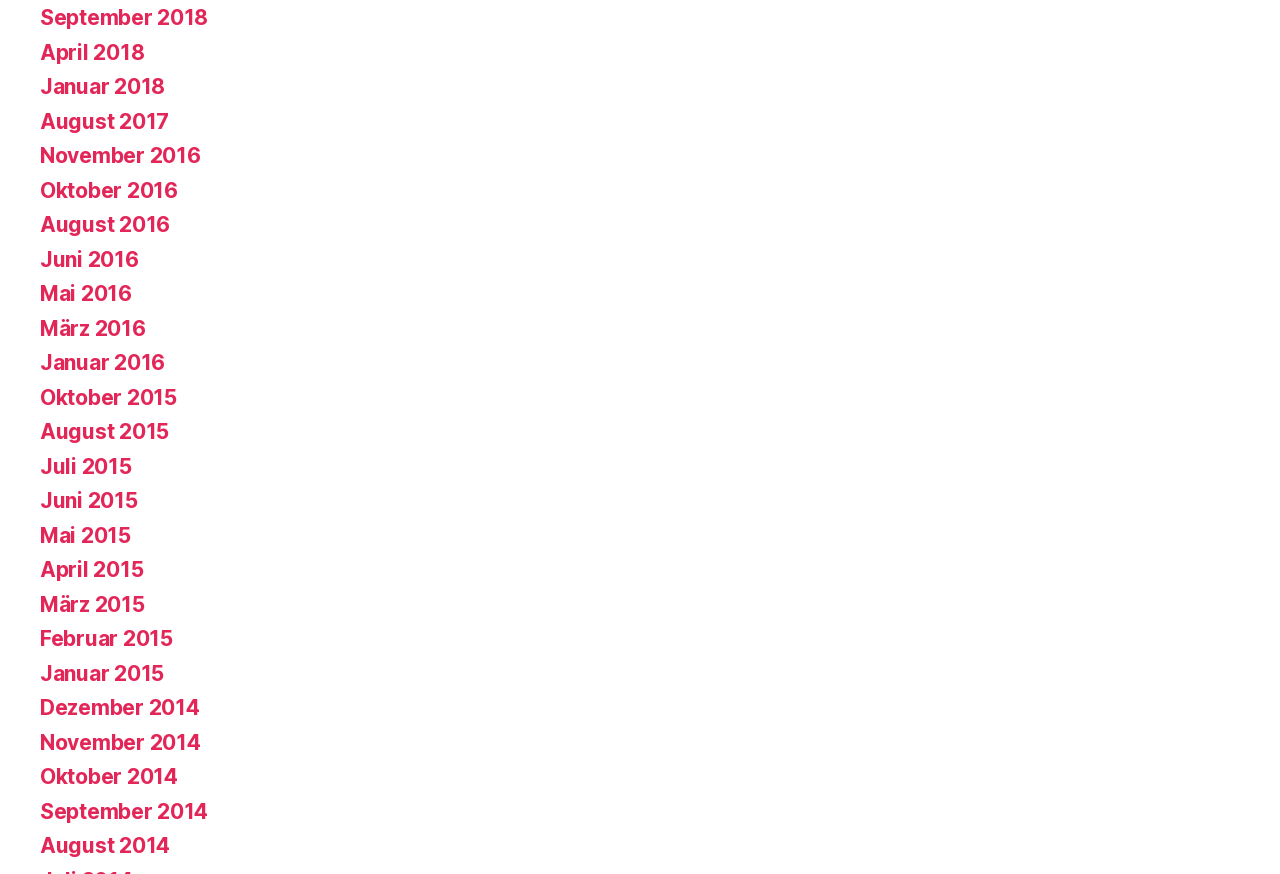Find the bounding box coordinates of the clickable region needed to perform the following instruction: "view April 2018". The coordinates should be provided as four float numbers between 0 and 1, i.e., [left, top, right, bottom].

[0.031, 0.046, 0.113, 0.074]